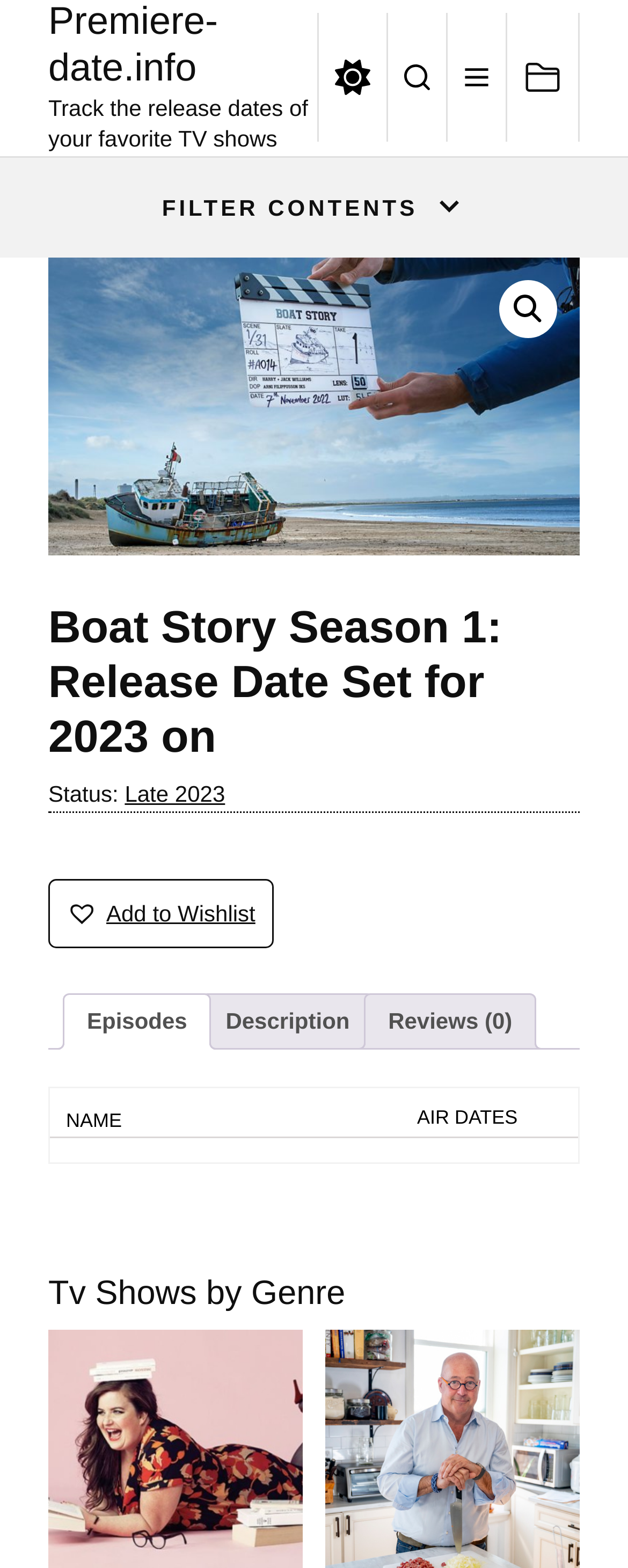Please answer the following question using a single word or phrase: 
What is the status of Boat Story Season 1?

Late 2023